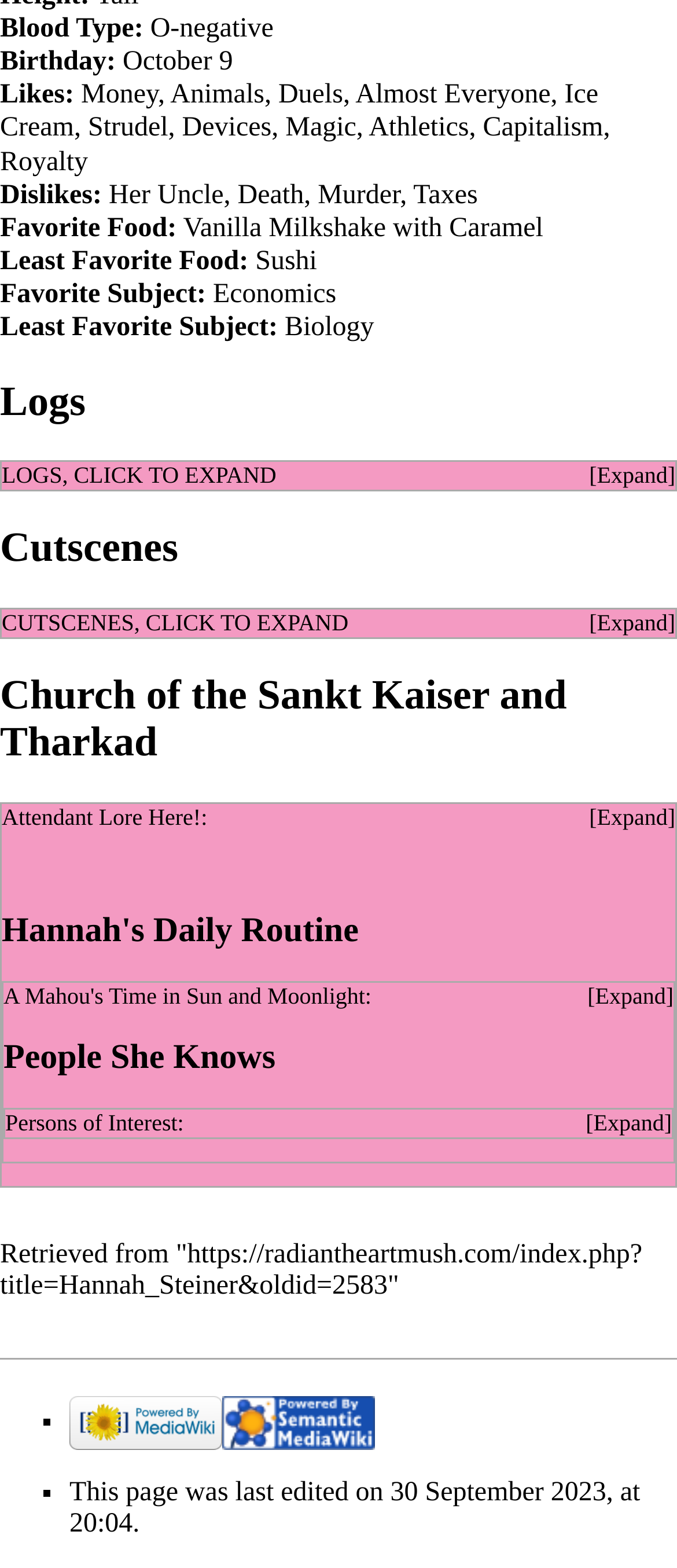Based on the element description: "Carbide Ceramic", identify the bounding box coordinates for this UI element. The coordinates must be four float numbers between 0 and 1, listed as [left, top, right, bottom].

None